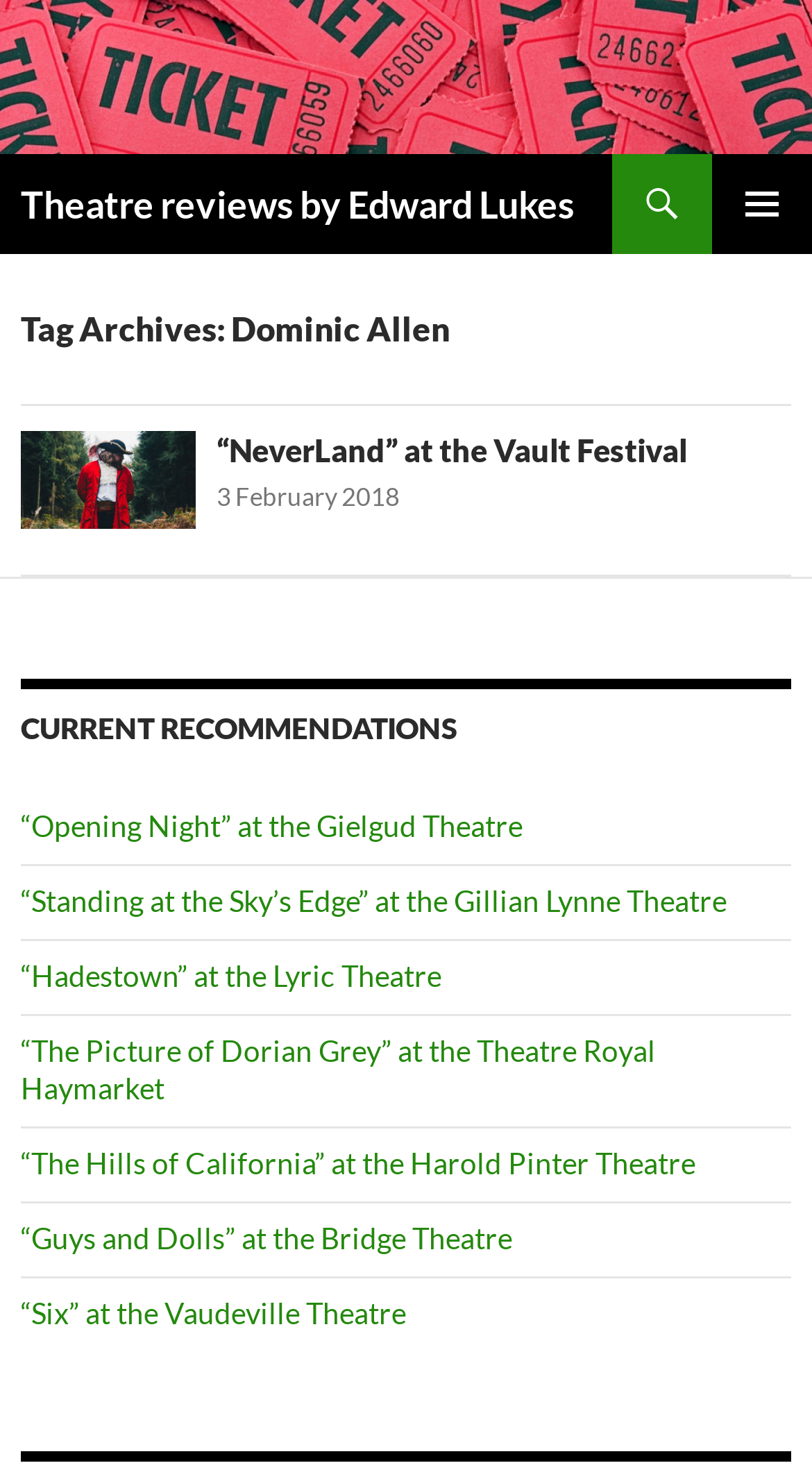What is the date of the review '“NeverLand” at the Vault Festival'?
Analyze the image and deliver a detailed answer to the question.

The date of the review '“NeverLand” at the Vault Festival' can be found in the link '3 February 2018' located below the title of the review, which suggests that the review was published on this date.